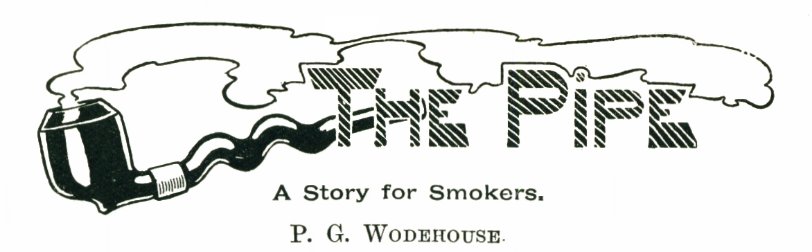Elaborate on all the key elements and details present in the image.

The image displays a decorative title page for "The Pipe," a story by P. G. Wodehouse, aimed at smokers. The title is artistically rendered in a stylized font that integrates a pipe graphic, with smoke curling gracefully above the letters. Beneath the title, the subtitle "A Story for Smokers" is prominently featured, underscoring the narrative's thematic focus. The author's name, "P. G. Wodehouse," is elegantly inscribed at the bottom, indicating his distinguished authorship. This vintage illustration evokes a classic literary charm, reflecting the humor and wit characteristic of Wodehouse’s works.